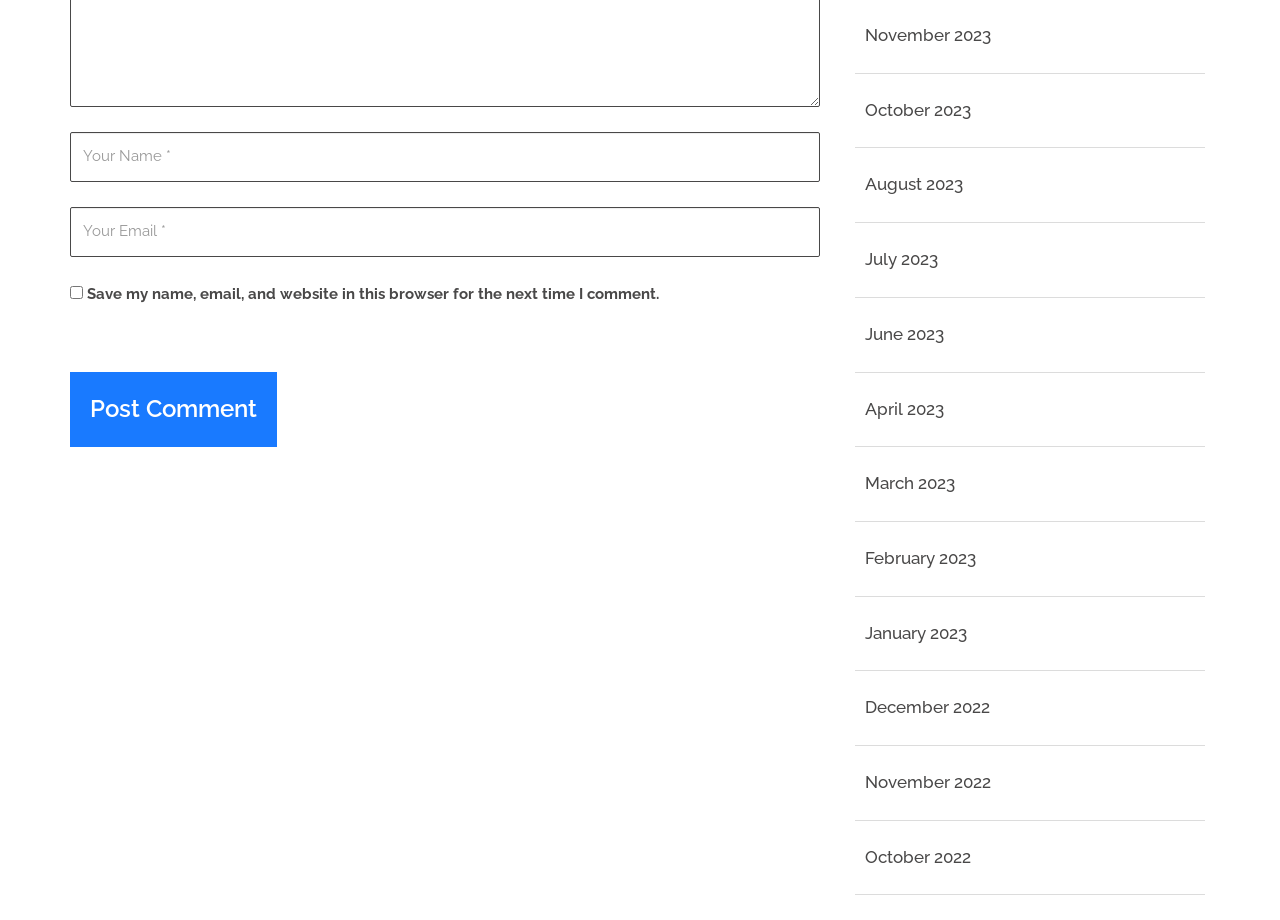Determine the bounding box for the described HTML element: "name="submit" value="Post Comment"". Ensure the coordinates are four float numbers between 0 and 1 in the format [left, top, right, bottom].

[0.055, 0.404, 0.217, 0.485]